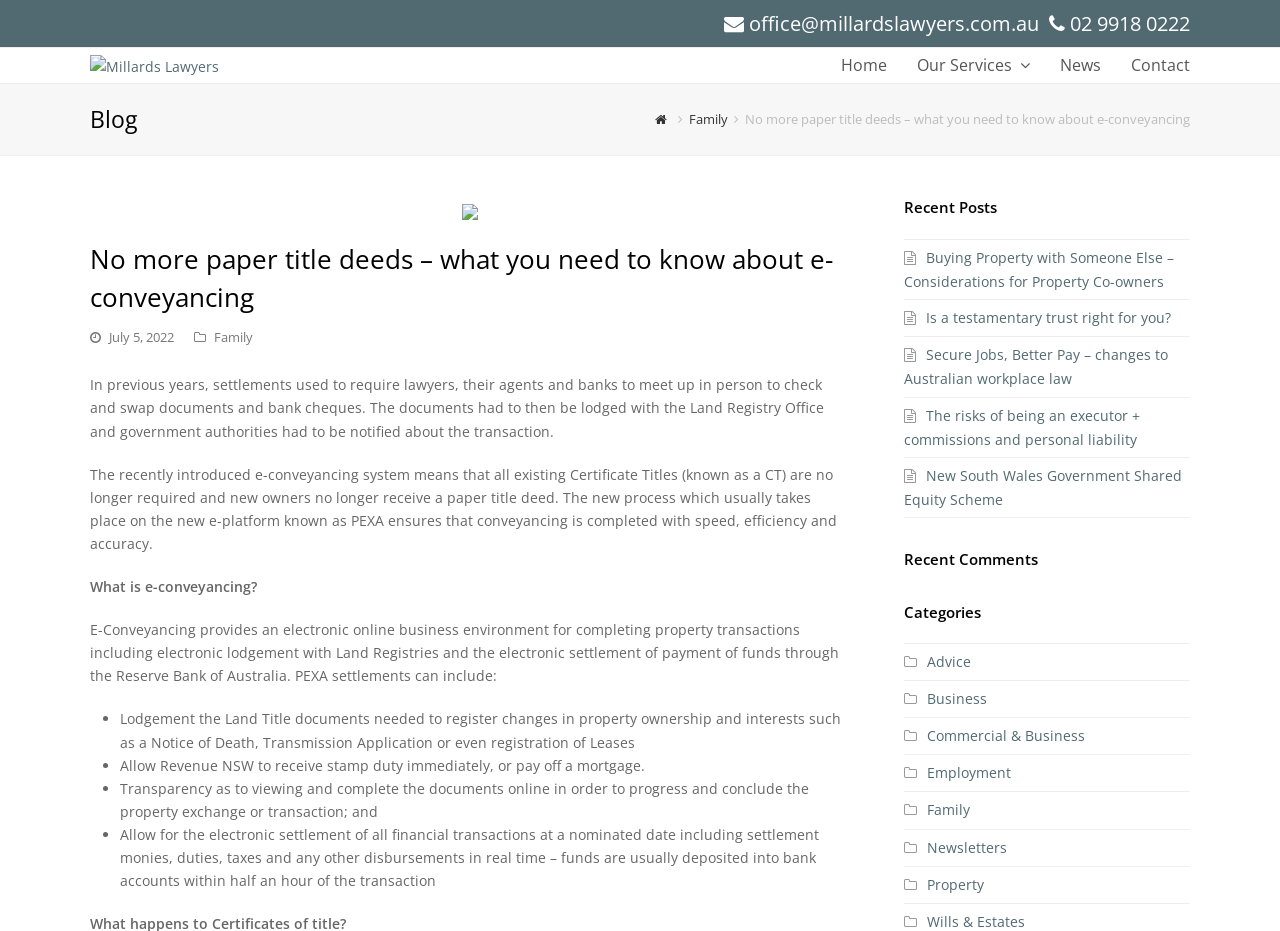Please determine the bounding box coordinates of the area that needs to be clicked to complete this task: 'Navigate to the 'Family' service page'. The coordinates must be four float numbers between 0 and 1, formatted as [left, top, right, bottom].

[0.538, 0.119, 0.569, 0.137]